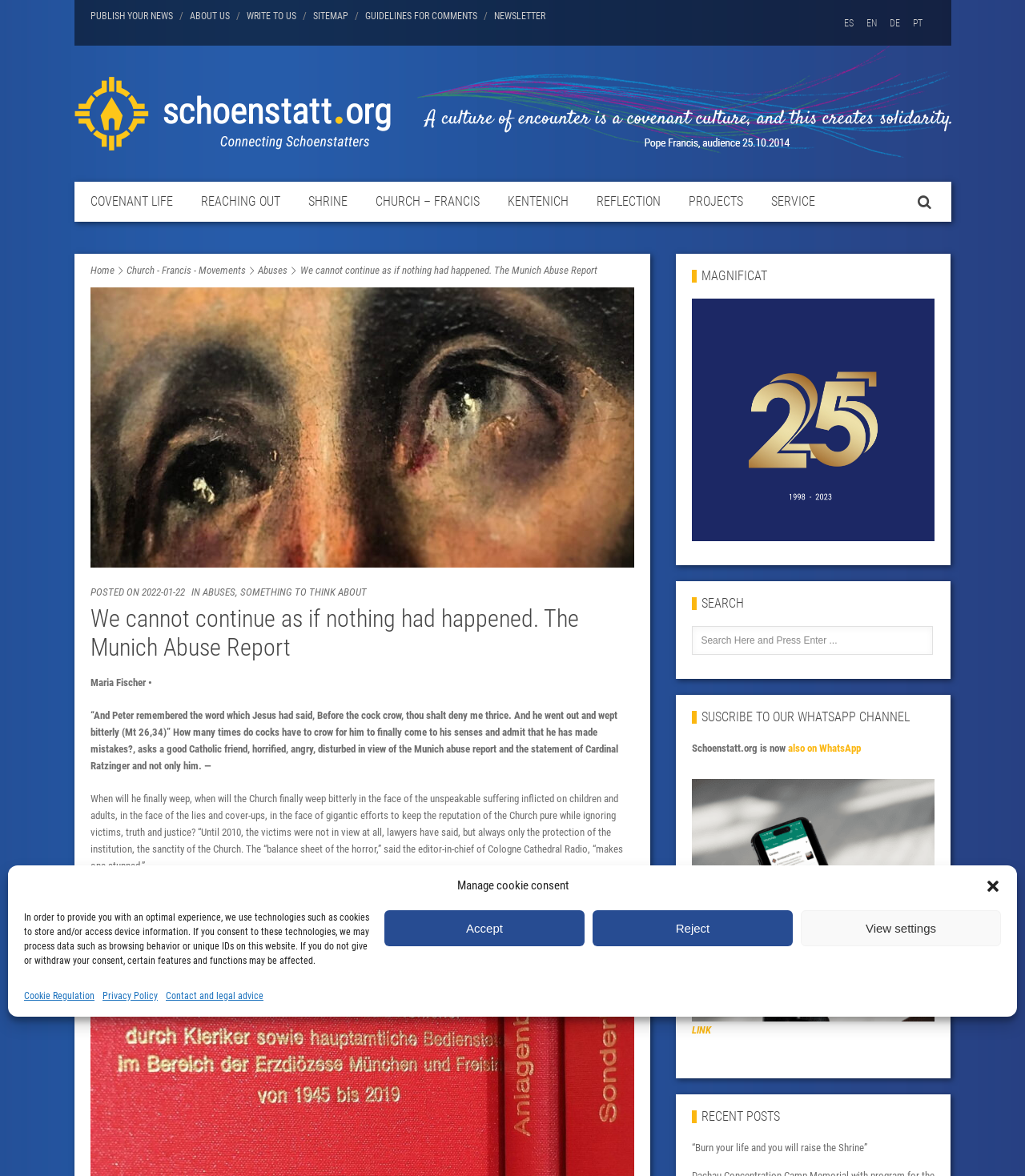Find the coordinates for the bounding box of the element with this description: "Church - Francis - Movements".

[0.123, 0.225, 0.24, 0.235]